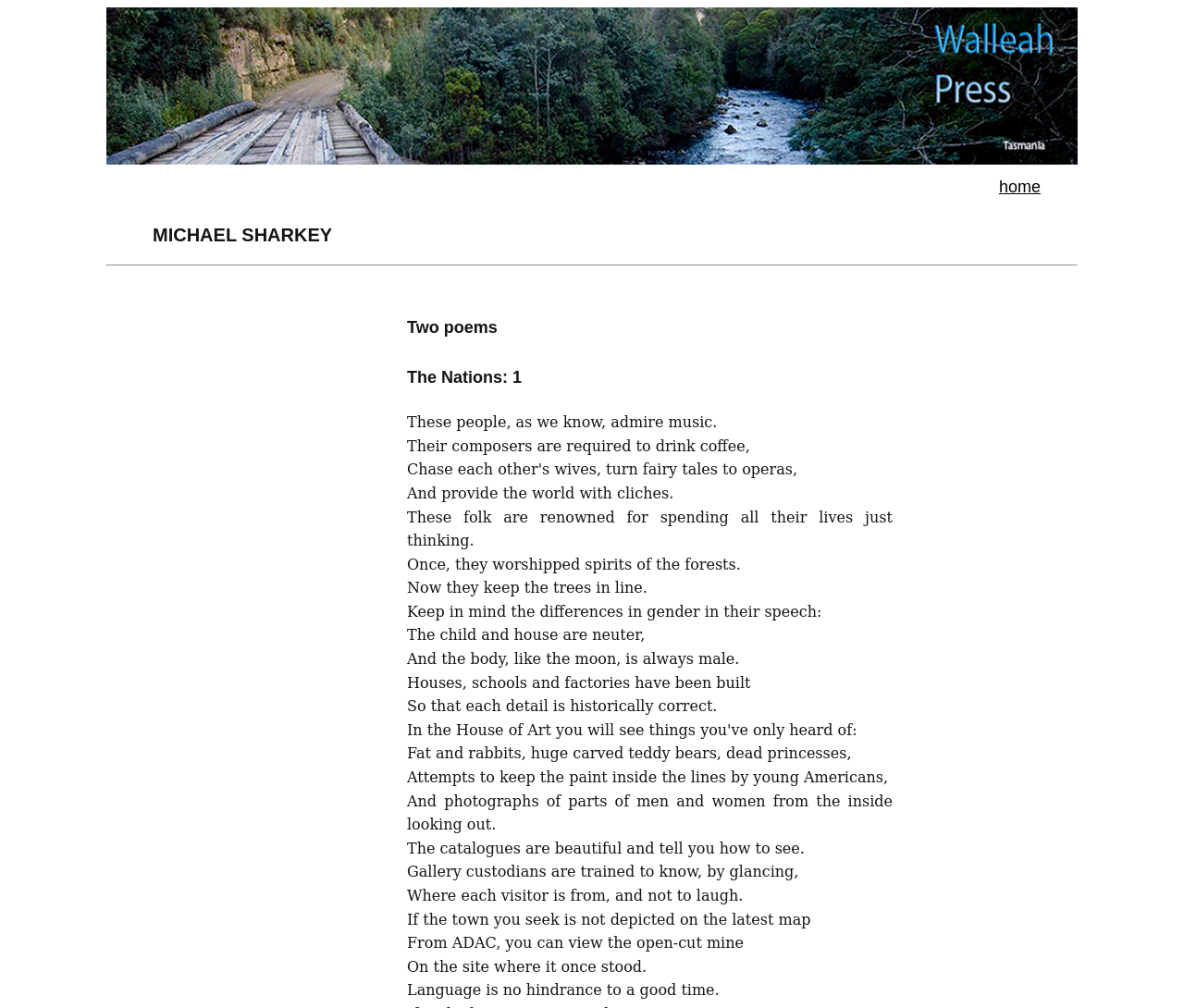What is the title of the poem?
Could you give a comprehensive explanation in response to this question?

The title of the poem can be found in the StaticText element with the text 'The Nations: 1' at coordinates [0.344, 0.365, 0.441, 0.384]. This element is a child of the Root Element and is located below the separator element.